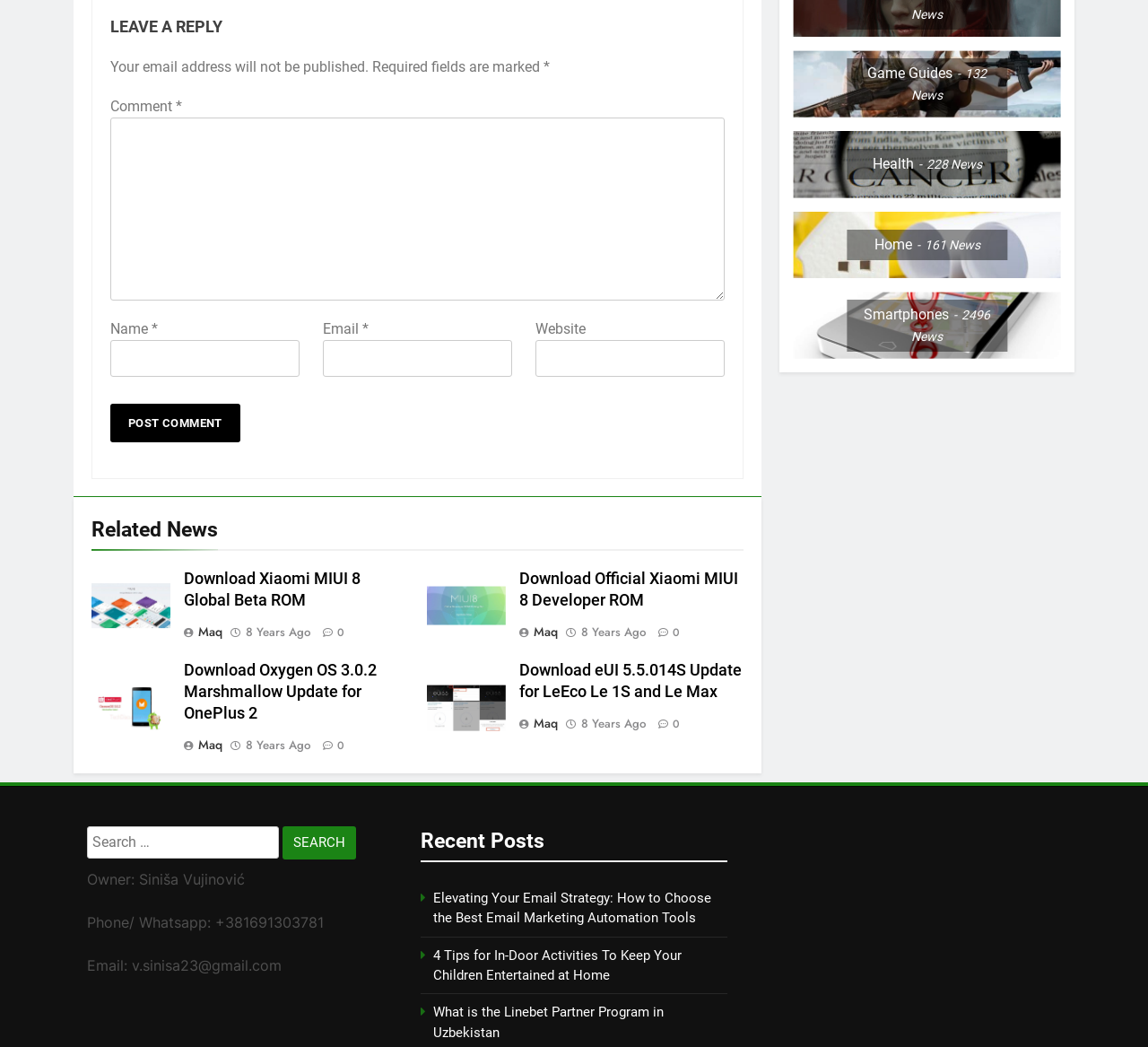Locate the bounding box coordinates of the element you need to click to accomplish the task described by this instruction: "Download Xiaomi MIUI 8 Global Beta ROM".

[0.16, 0.544, 0.314, 0.582]